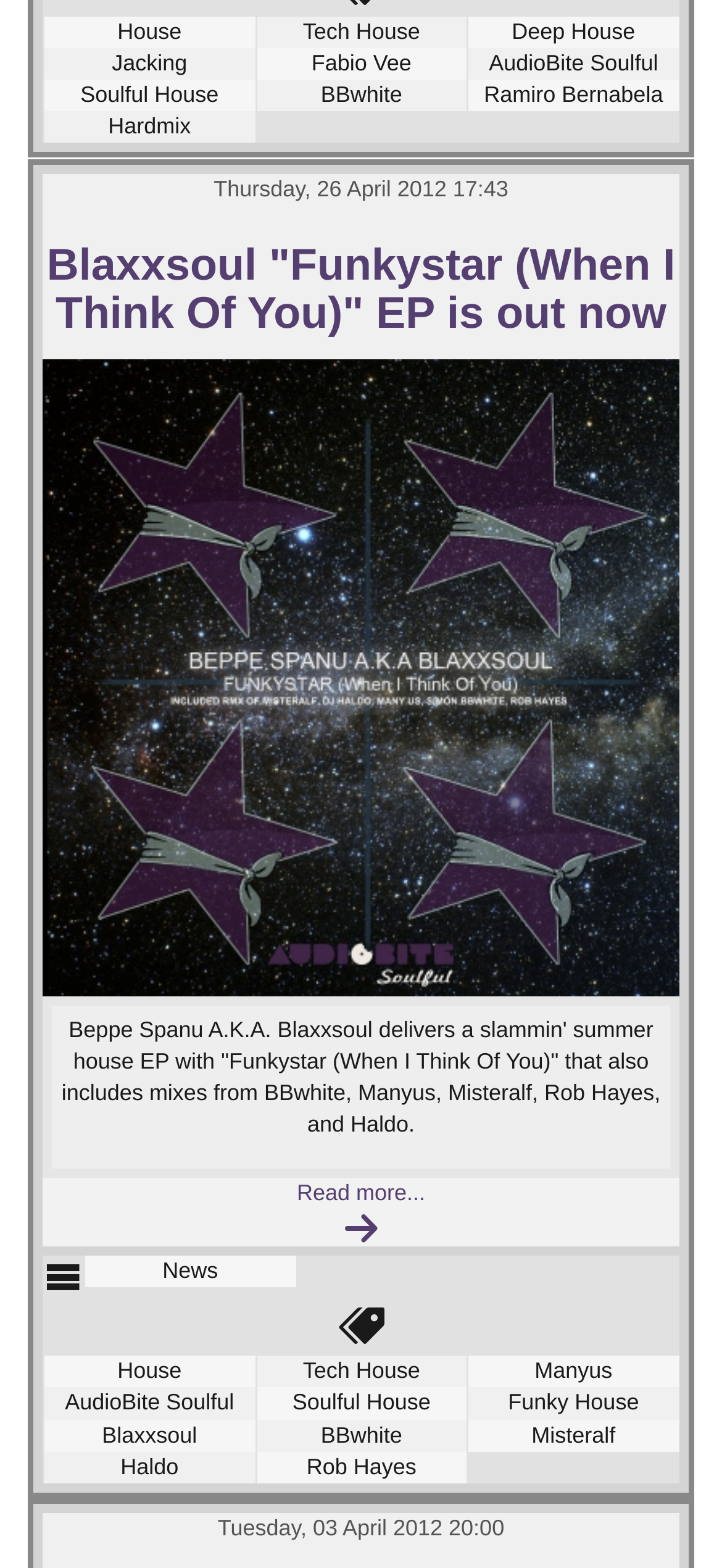Pinpoint the bounding box coordinates of the clickable element needed to complete the instruction: "Explore the 'Blaxxsoul' link". The coordinates should be provided as four float numbers between 0 and 1: [left, top, right, bottom].

[0.141, 0.907, 0.273, 0.923]